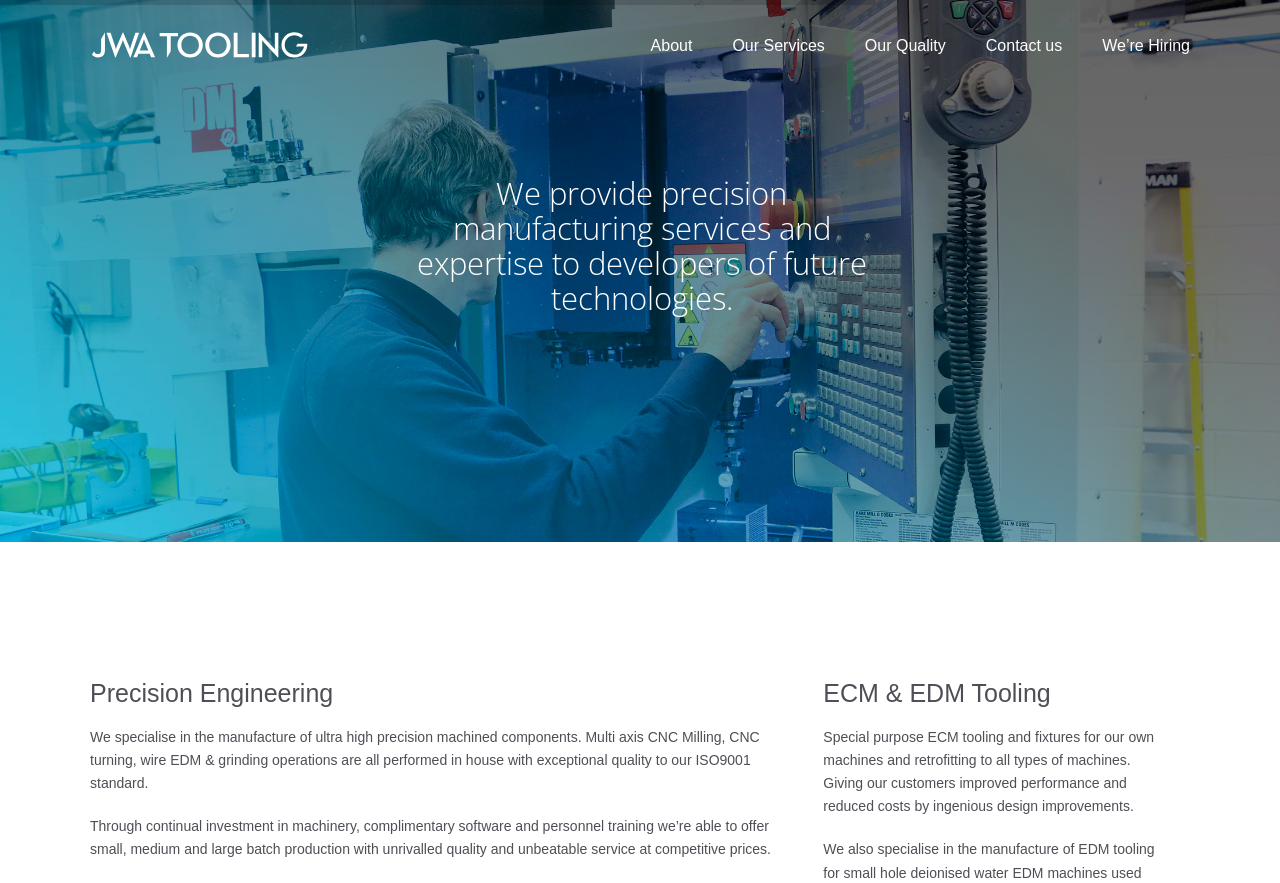What is the quality standard that JWA adheres to?
Examine the image closely and answer the question with as much detail as possible.

The webpage mentions that JWA performs their operations with exceptional quality to their ISO9001 standard, indicating that this is the quality standard they adhere to.